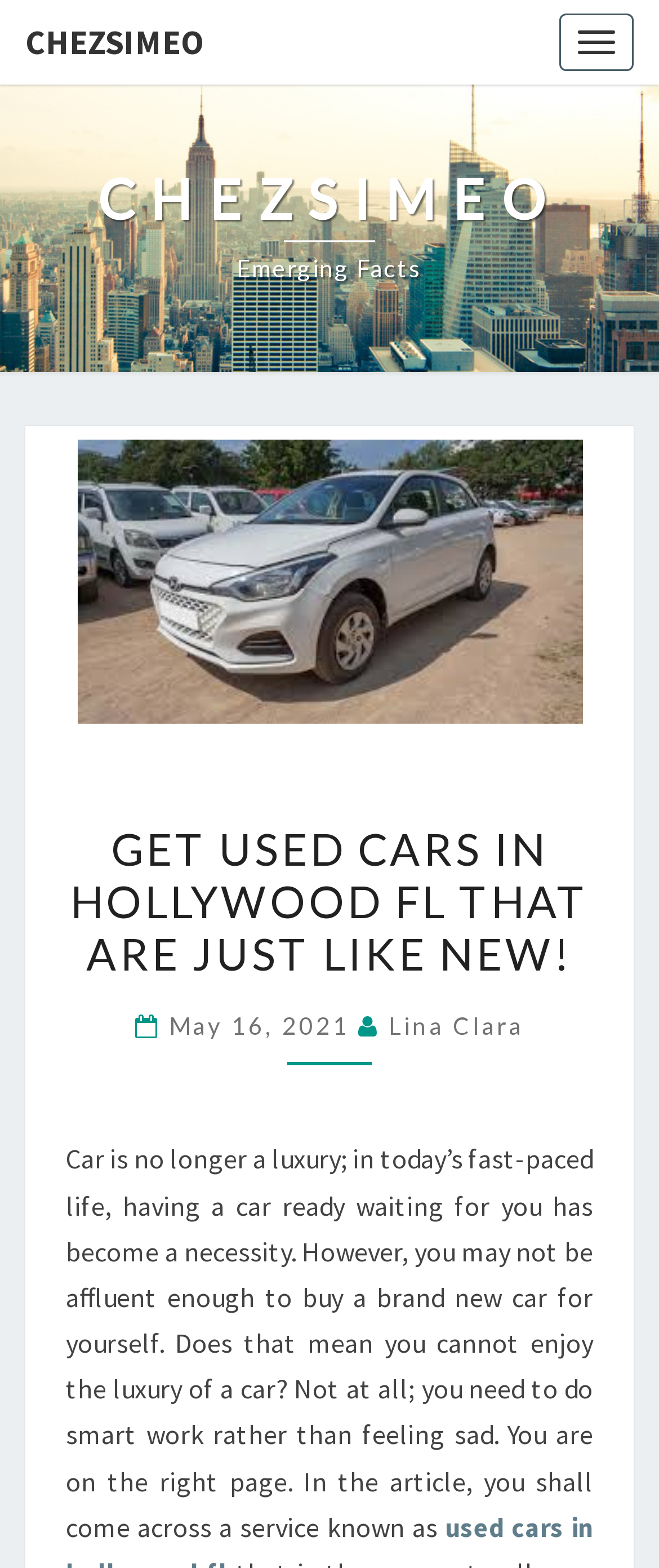Please respond to the question using a single word or phrase:
When was the article published?

May 16, 2021